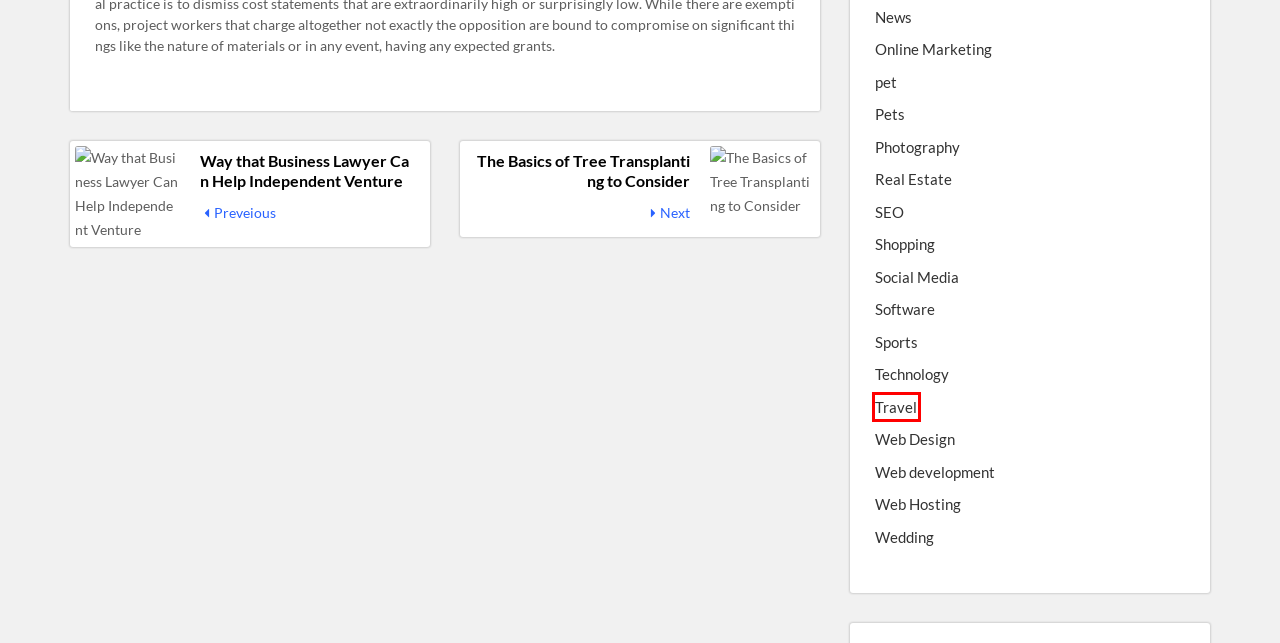Look at the screenshot of a webpage, where a red bounding box highlights an element. Select the best description that matches the new webpage after clicking the highlighted element. Here are the candidates:
A. Shopping – General Stories
B. Web development – General Stories
C. Photography – General Stories
D. News – General Stories
E. Pets – General Stories
F. Online Marketing – General Stories
G. Web Hosting – General Stories
H. Travel – General Stories

H